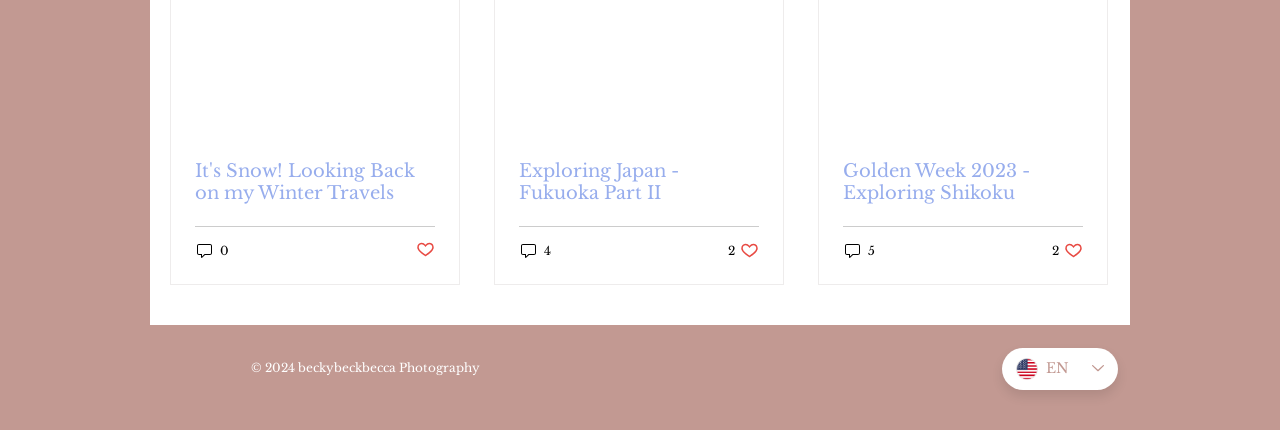Identify the bounding box coordinates for the element you need to click to achieve the following task: "Comment on the post 'Golden Week 2023 - Exploring Shikoku'". The coordinates must be four float values ranging from 0 to 1, formatted as [left, top, right, bottom].

[0.659, 0.561, 0.685, 0.605]